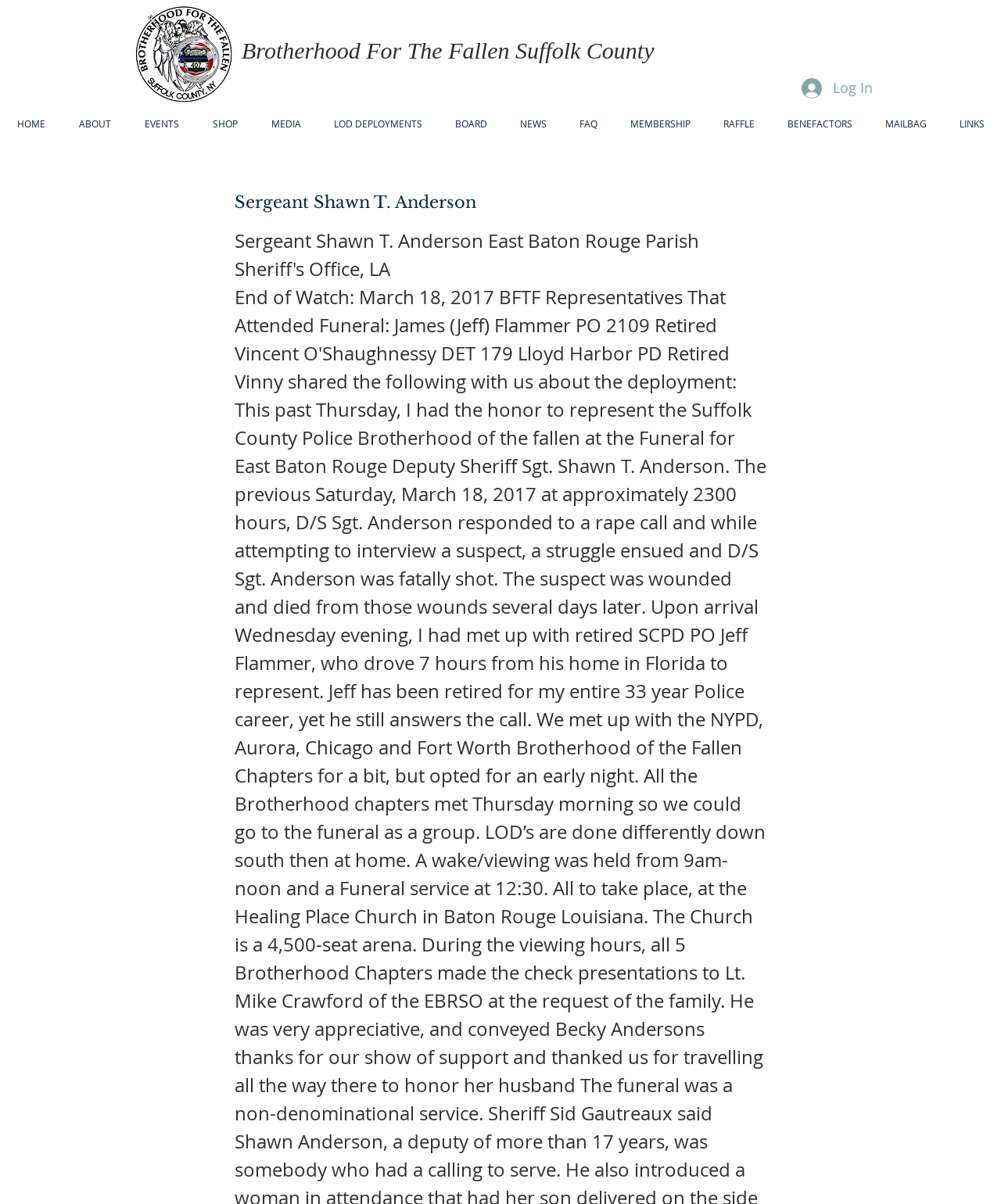What is the position of the 'Log In' button?
Refer to the image and provide a one-word or short phrase answer.

top-right